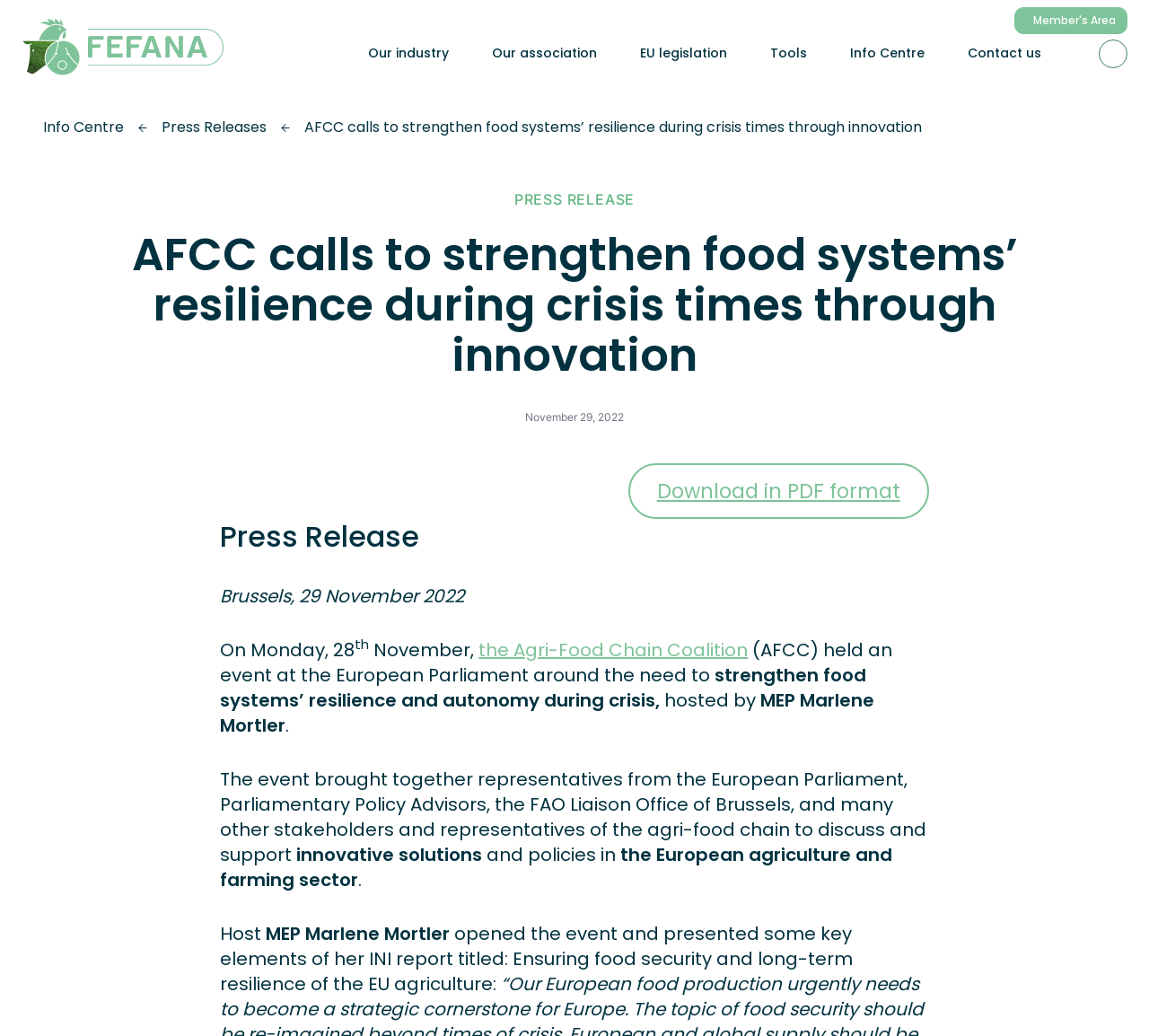Examine the screenshot and answer the question in as much detail as possible: What is the date of the event?

The date of the event can be found in the text 'On Monday, 28th November, the Agri-Food Chain Coalition (AFCC) held an event...'.